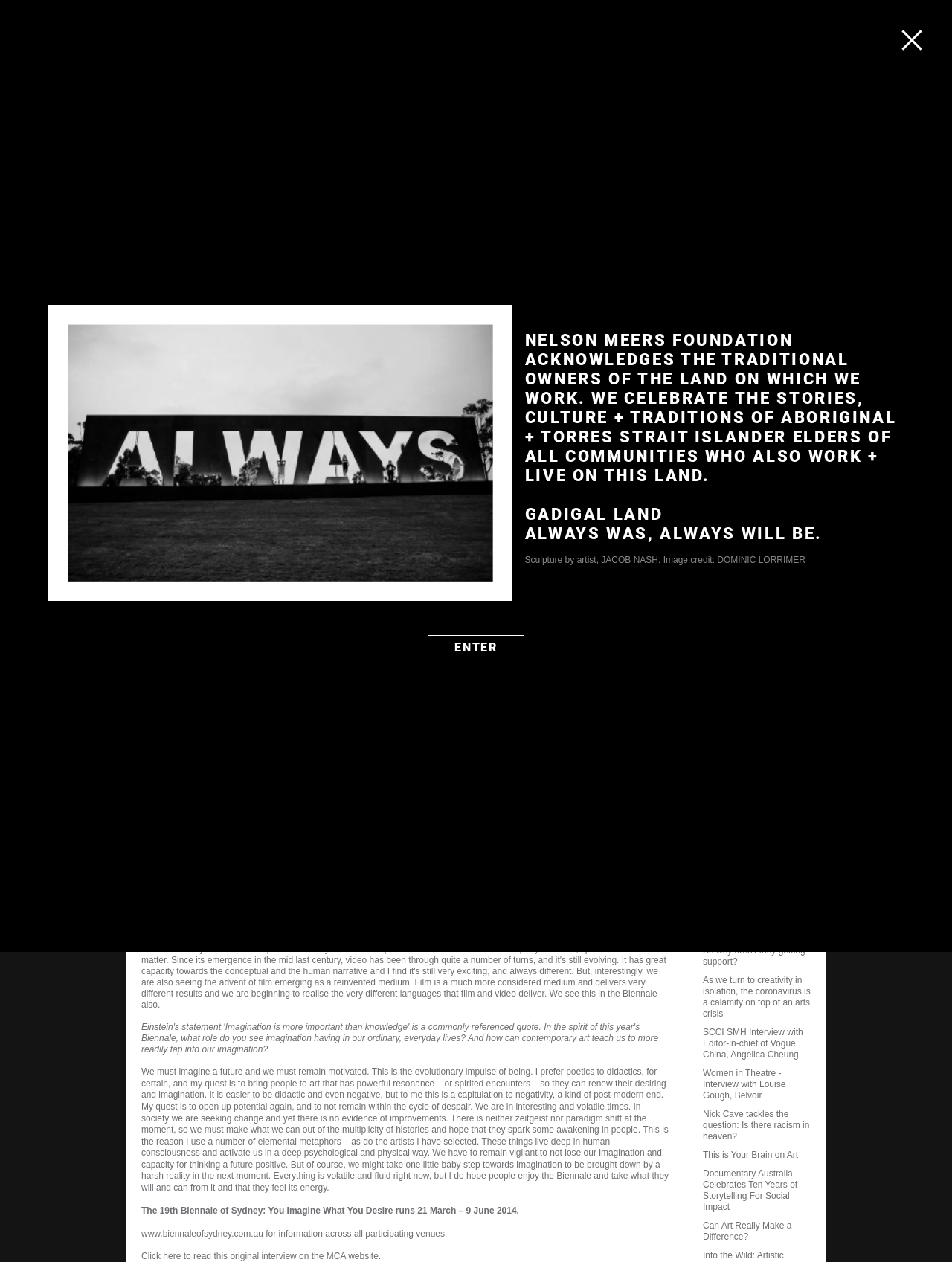Pinpoint the bounding box coordinates of the clickable element needed to complete the instruction: "Learn more about the 19th Biennale of Sydney". The coordinates should be provided as four float numbers between 0 and 1: [left, top, right, bottom].

[0.148, 0.973, 0.47, 0.983]